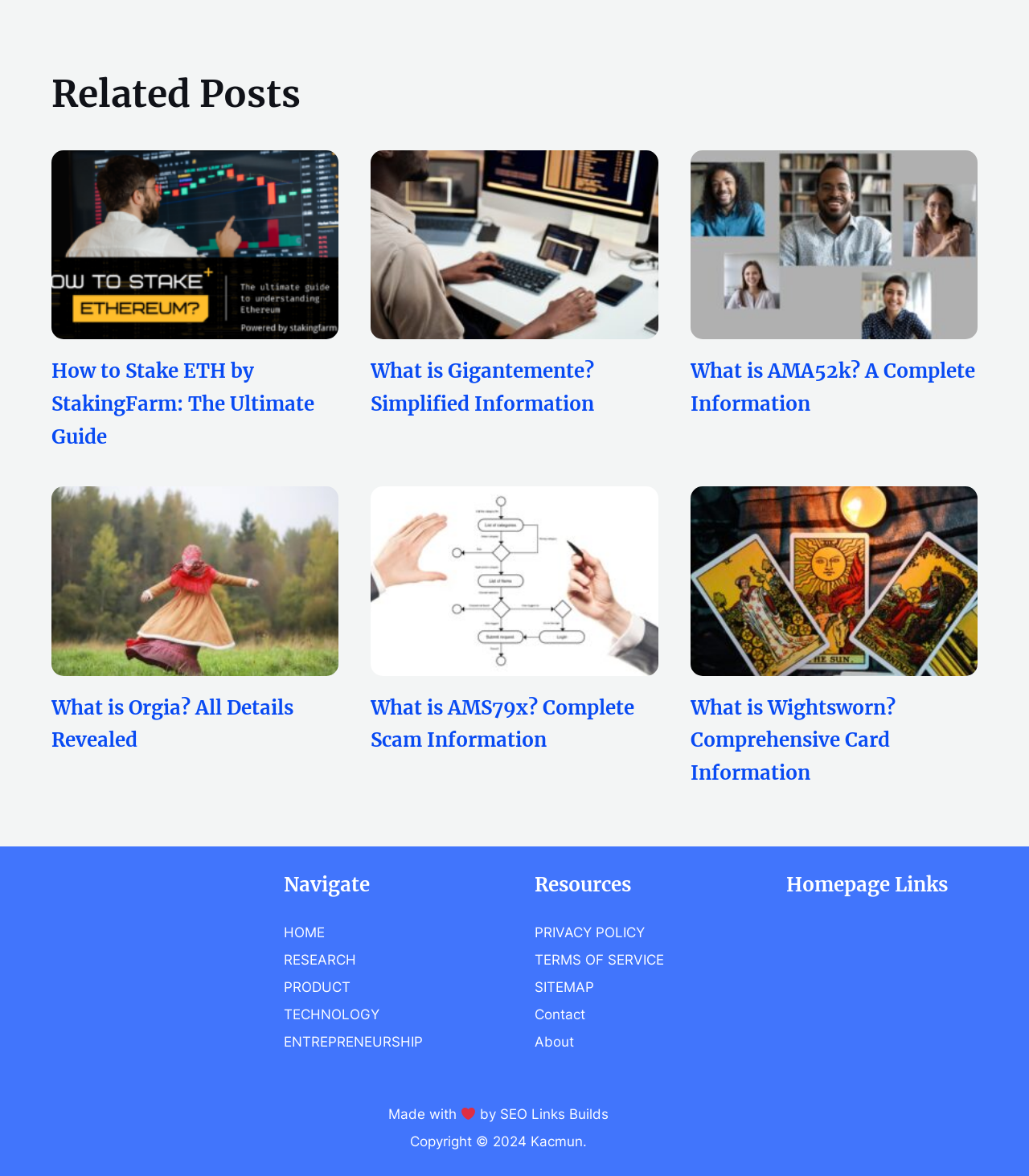Please determine the bounding box coordinates of the section I need to click to accomplish this instruction: "Click on the 'Stake ETH by StakingFarm' link".

[0.05, 0.128, 0.329, 0.289]